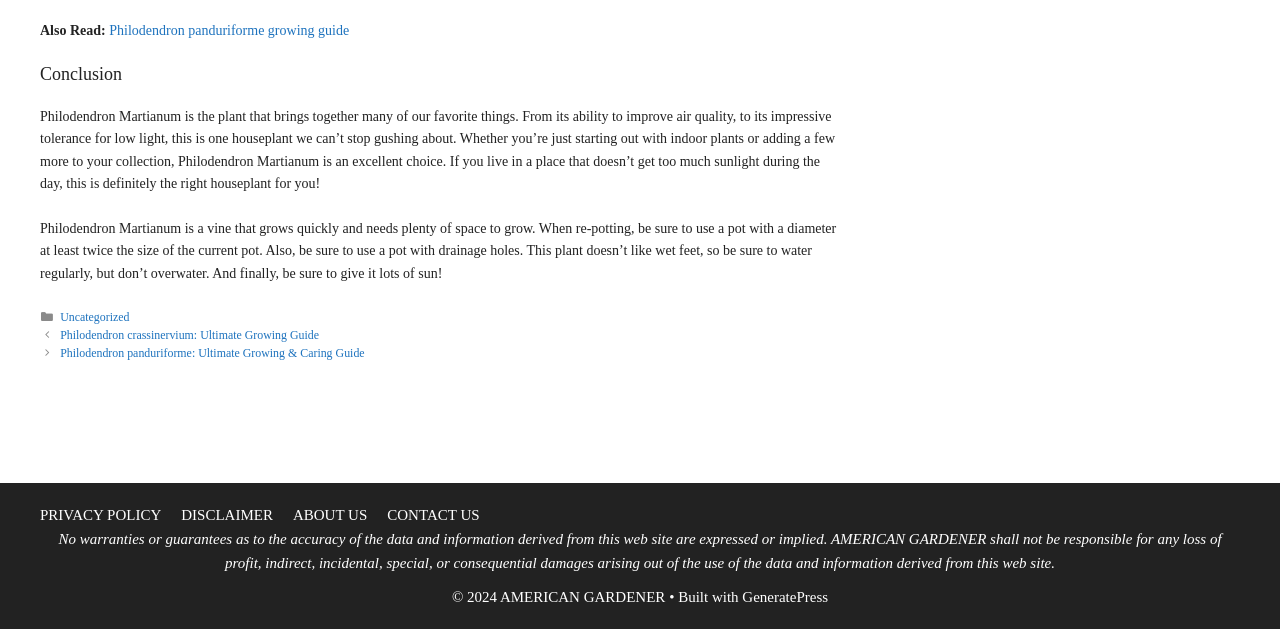Please identify the bounding box coordinates of the clickable region that I should interact with to perform the following instruction: "Learn about Philodendron crassinervium". The coordinates should be expressed as four float numbers between 0 and 1, i.e., [left, top, right, bottom].

[0.047, 0.521, 0.249, 0.543]